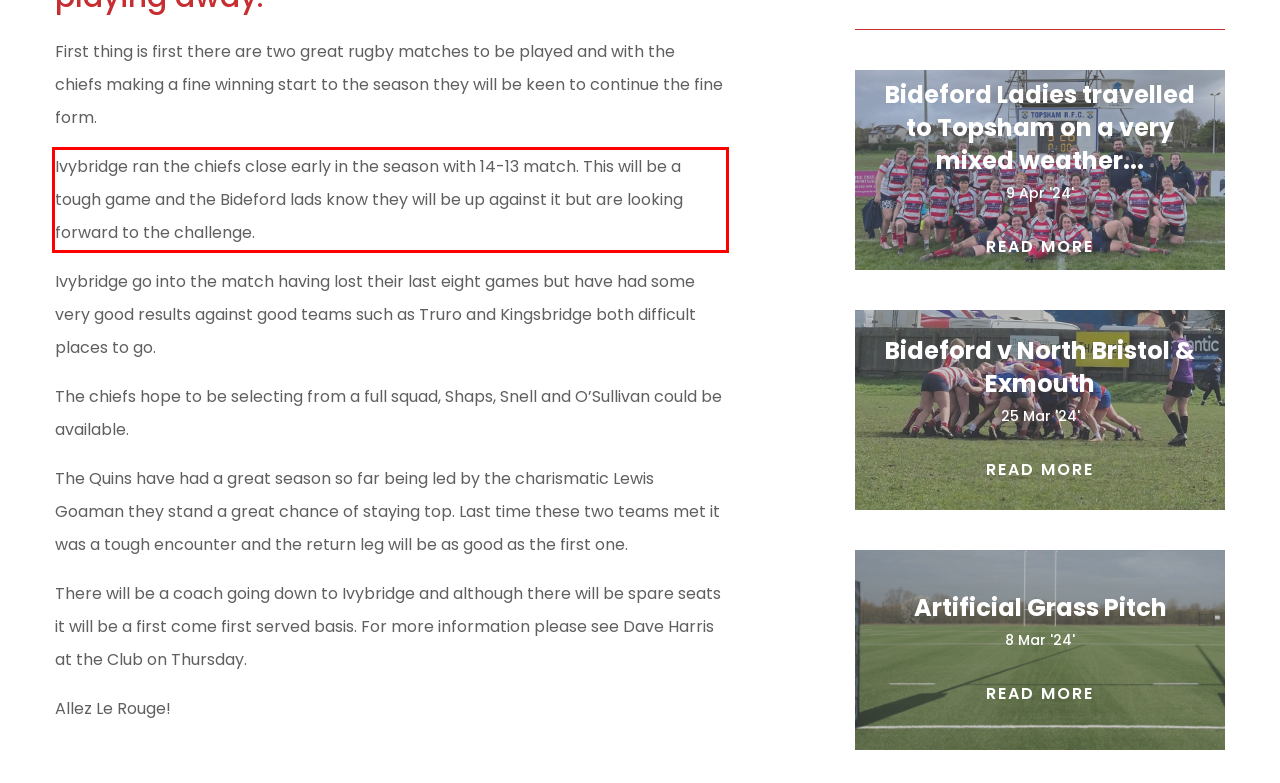Please perform OCR on the text content within the red bounding box that is highlighted in the provided webpage screenshot.

Ivybridge ran the chiefs close early in the season with 14-13 match. This will be a tough game and the Bideford lads know they will be up against it but are looking forward to the challenge.